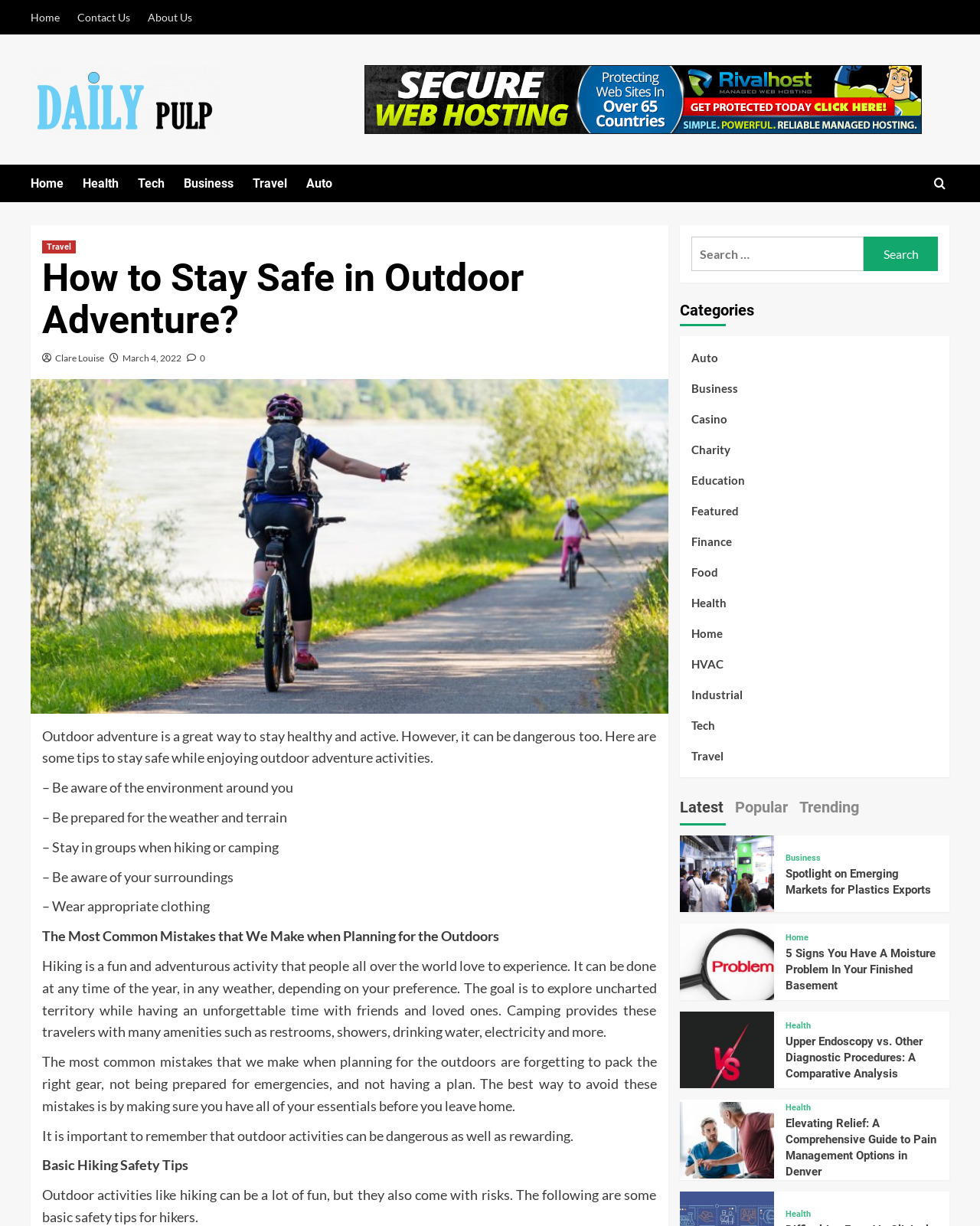Describe all the visual and textual components of the webpage comprehensively.

The webpage is about outdoor adventure and safety, with a focus on staying healthy and active while enjoying outdoor activities. At the top of the page, there are several links to different sections of the website, including "Home", "Contact Us", "About Us", and "Daily Pulp", which is accompanied by an image. Below this, there is a search bar with a button to search for specific topics.

The main content of the page is divided into several sections. The first section has a heading "How to Stay Safe in Outdoor Adventure?" and is written by Clare Louise. This section provides tips on how to stay safe while enjoying outdoor activities, such as being aware of the environment, being prepared for the weather and terrain, staying in groups, and wearing appropriate clothing.

The next section is titled "The Most Common Mistakes that We Make when Planning for the Outdoors" and discusses common mistakes people make when planning outdoor activities, such as forgetting to pack the right gear, not being prepared for emergencies, and not having a plan.

The following section is titled "Basic Hiking Safety Tips" and provides safety tips for hikers, such as being aware of the environment and being prepared for emergencies.

On the right side of the page, there are several categories listed, including "Auto", "Business", "Casino", and "Education", among others. Below this, there is a tab list with options to view "Latest", "Popular", and "Trending" articles.

Further down the page, there are several article summaries, each with a heading and a link to the full article. These articles cover a range of topics, including emerging markets for plastics exports, moisture problems in finished basements, and pain management options in Denver. Each article summary is accompanied by an image.